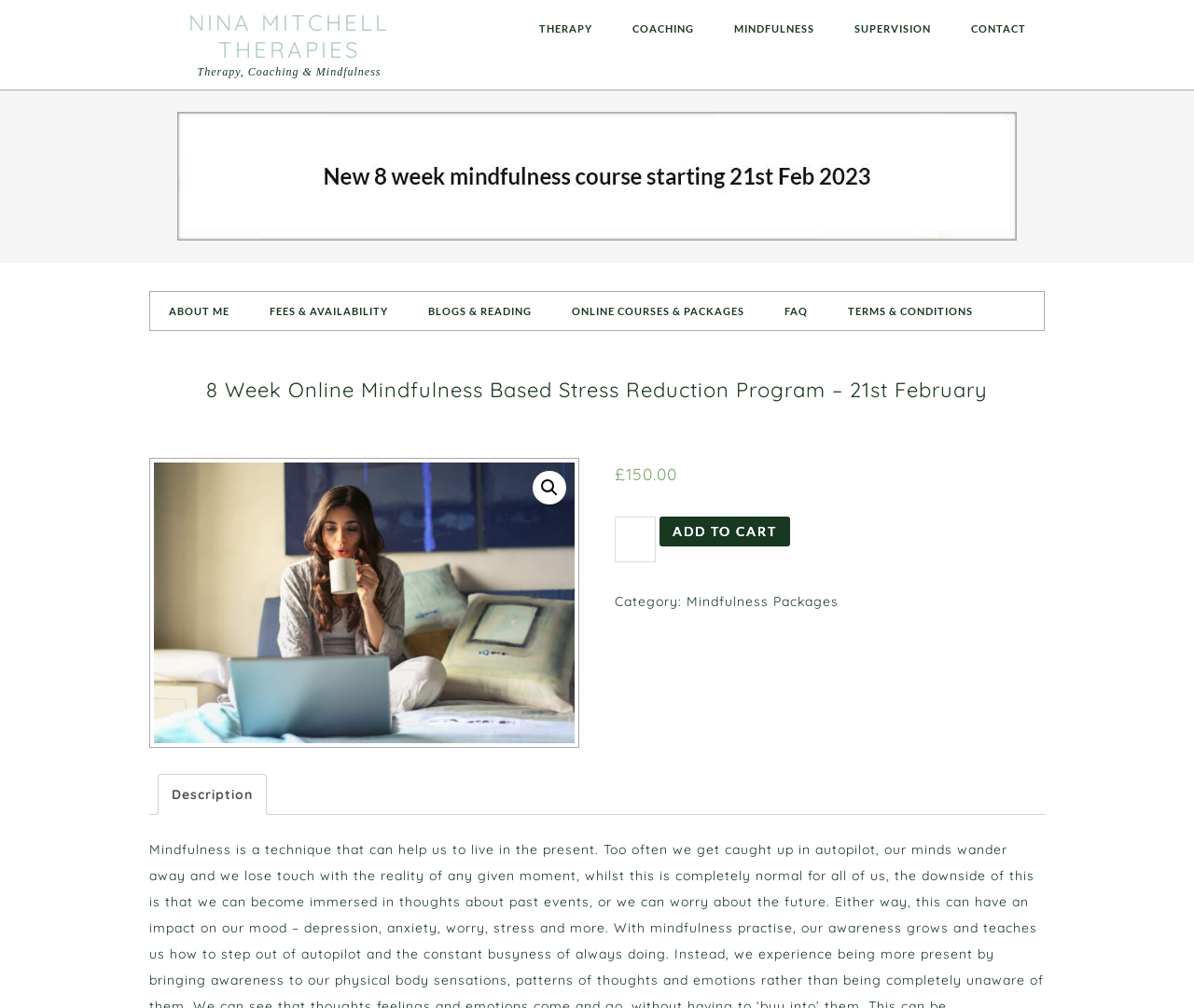Please identify the bounding box coordinates of the element's region that I should click in order to complete the following instruction: "Navigate to the 'MINDFULNESS' page". The bounding box coordinates consist of four float numbers between 0 and 1, i.e., [left, top, right, bottom].

[0.599, 0.009, 0.698, 0.047]